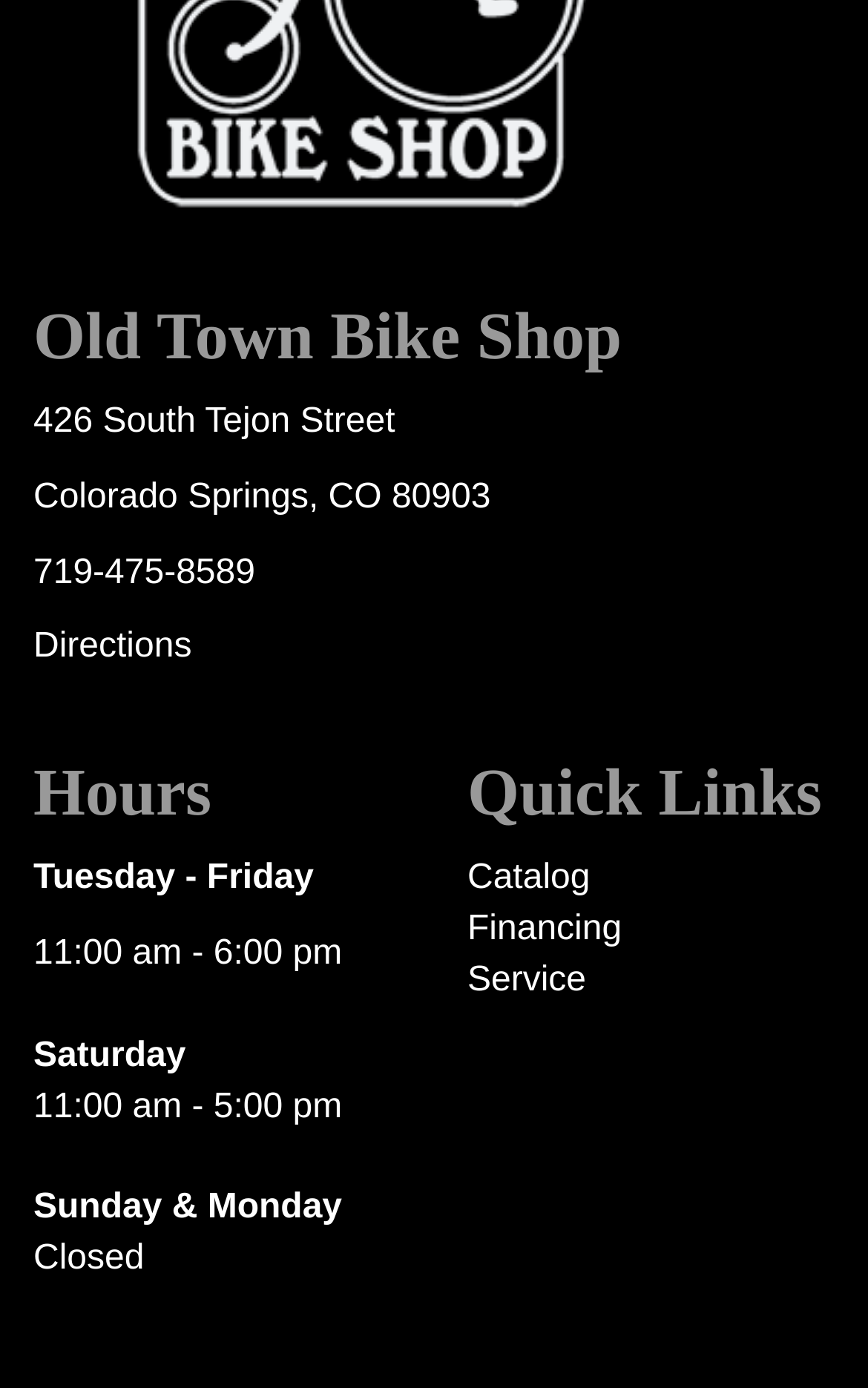What are the hours of operation on Saturday?
Please provide an in-depth and detailed response to the question.

I found the hours of operation by looking at the static text elements under the 'Hours' heading, which lists the hours for each day of the week. The hours for Saturday are '11:00 am - 5:00 pm'.